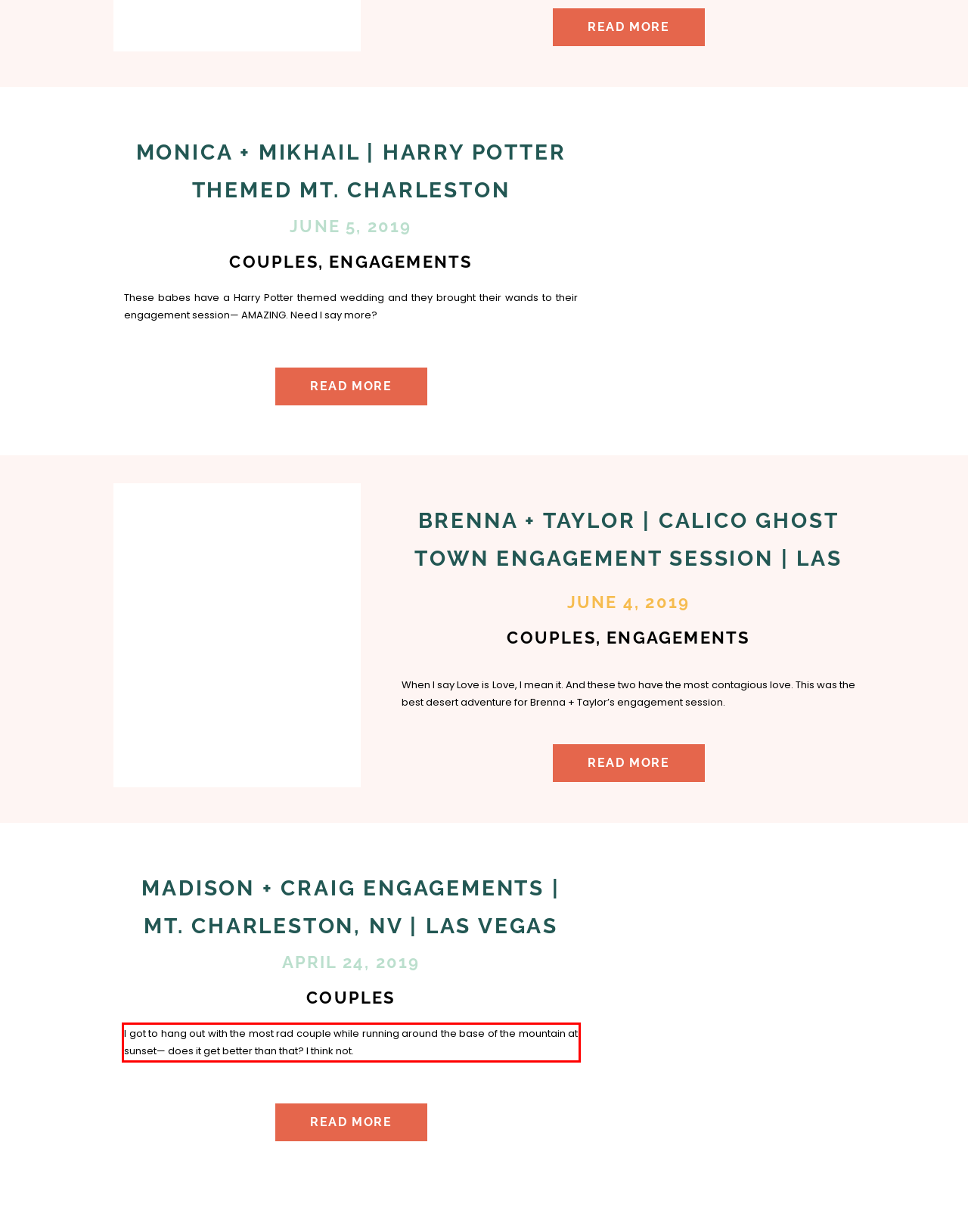Identify the text inside the red bounding box on the provided webpage screenshot by performing OCR.

I got to hang out with the most rad couple while running around the base of the mountain at sunset— does it get better than that? I think not.